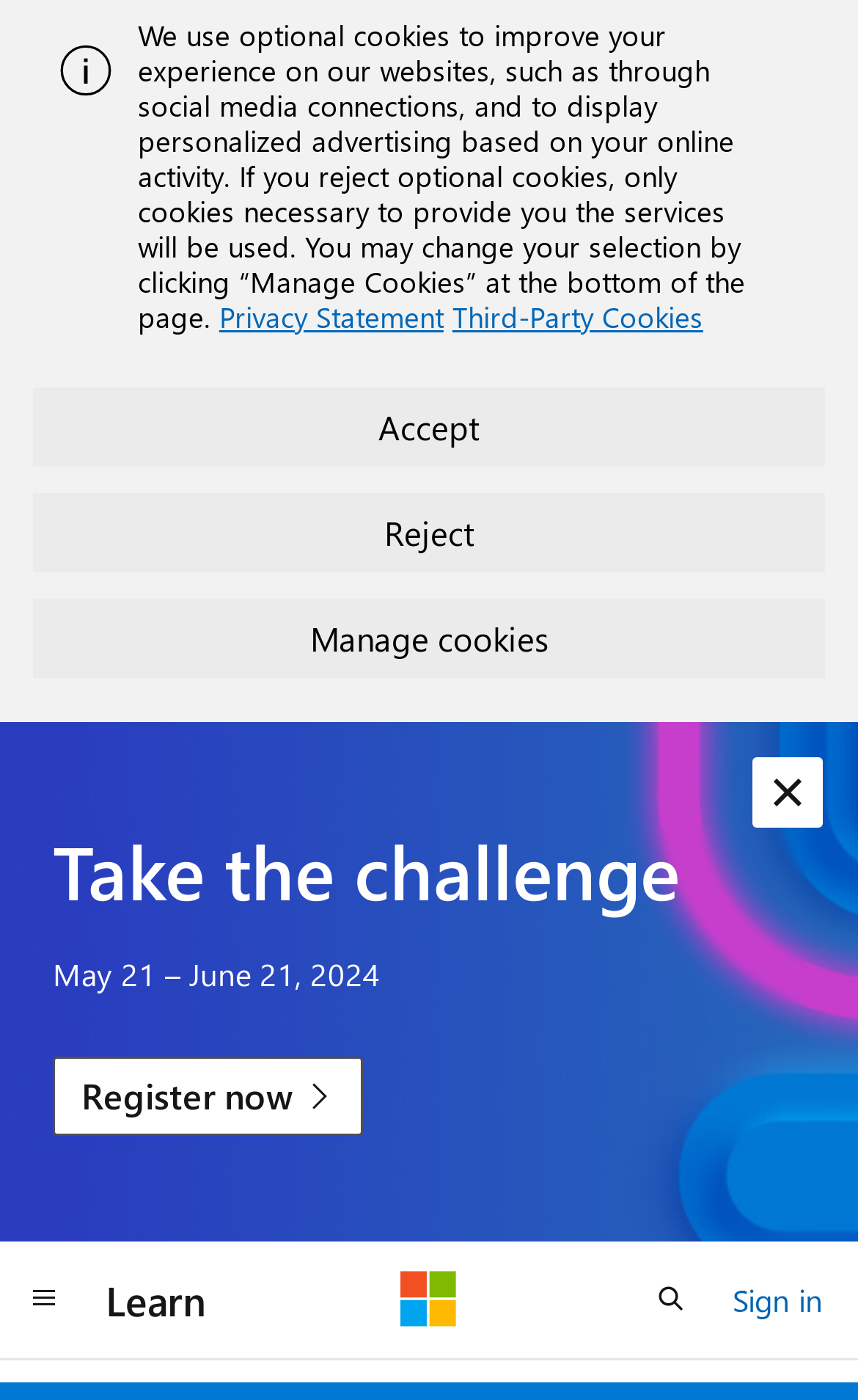Please give a short response to the question using one word or a phrase:
What is the purpose of the 'Manage cookies' button?

To change cookie settings